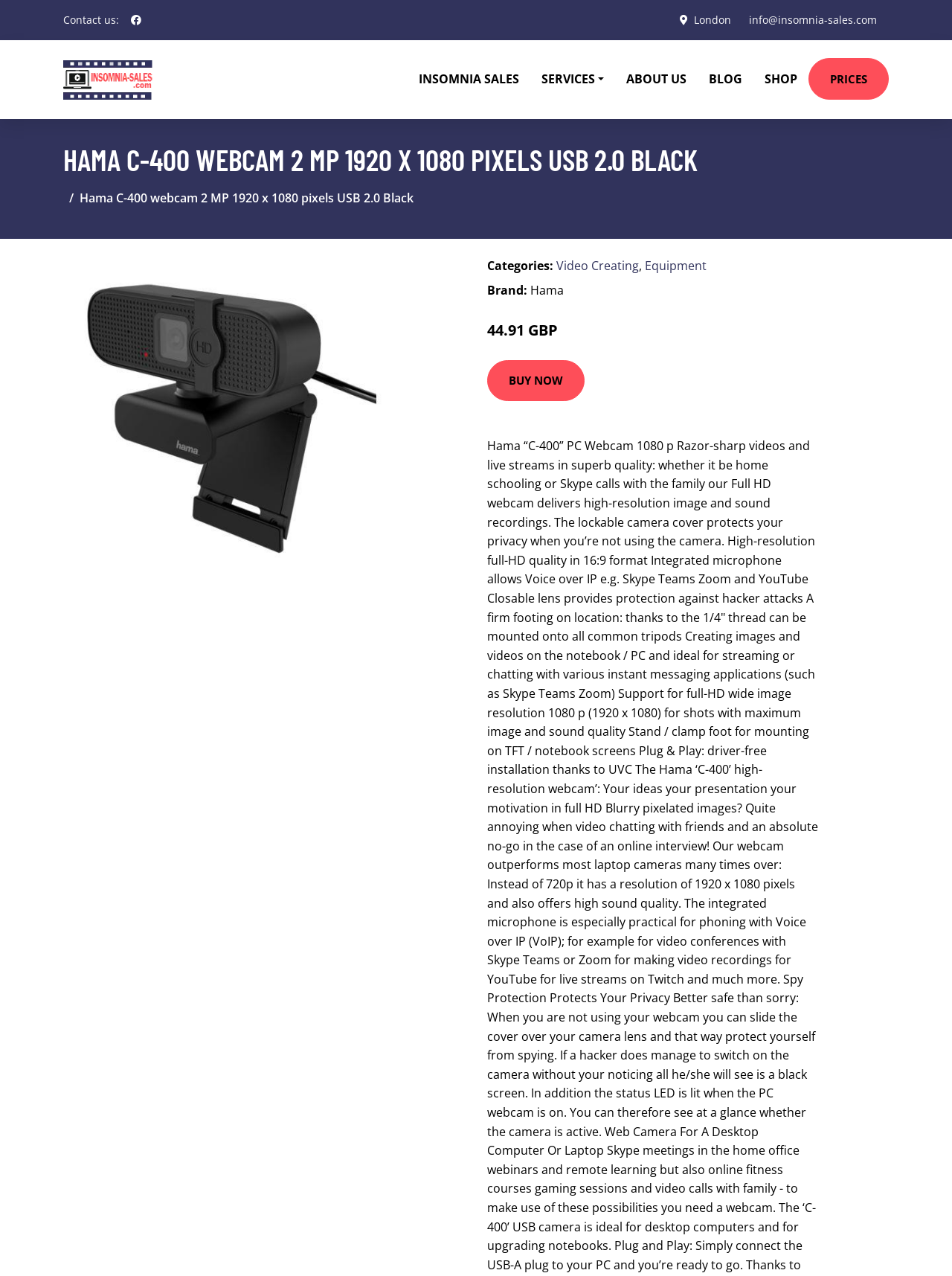Create a detailed narrative of the webpage’s visual and textual elements.

The webpage appears to be an e-commerce page for a product, specifically the Hama C-400 webcam. At the top left corner, there is a contact information section with a "Contact us:" label, followed by social profile and location links. Next to it, there is a logo link "Insomnia Sales | Hire The Best Video Production Company" with an accompanying image.

Below the logo, there is a navigation menu with links to "SERVICES", "ABOUT US", "BLOG", "SHOP", and "PRICES". The "SERVICES" button has a dropdown menu.

The main content of the page is dedicated to the product, with a heading "HAMA C-400 WEBCAM 2 MP 1920 X 1080 PIXELS USB 2.0 BLACK" at the top. Below the heading, there is a breadcrumb navigation section.

On the left side of the page, there is a product image, and on the right side, there are product details, including categories ("Video Creating" and "Equipment"), brand ("Hama"), and price information ("44.91 GBP" with a strikethrough, and "56.99 GBP" as the new price). There is also a "BUY NOW" link below the price information.

Overall, the page is focused on showcasing the product and providing easy access to purchase it, with additional links to other relevant sections of the website.